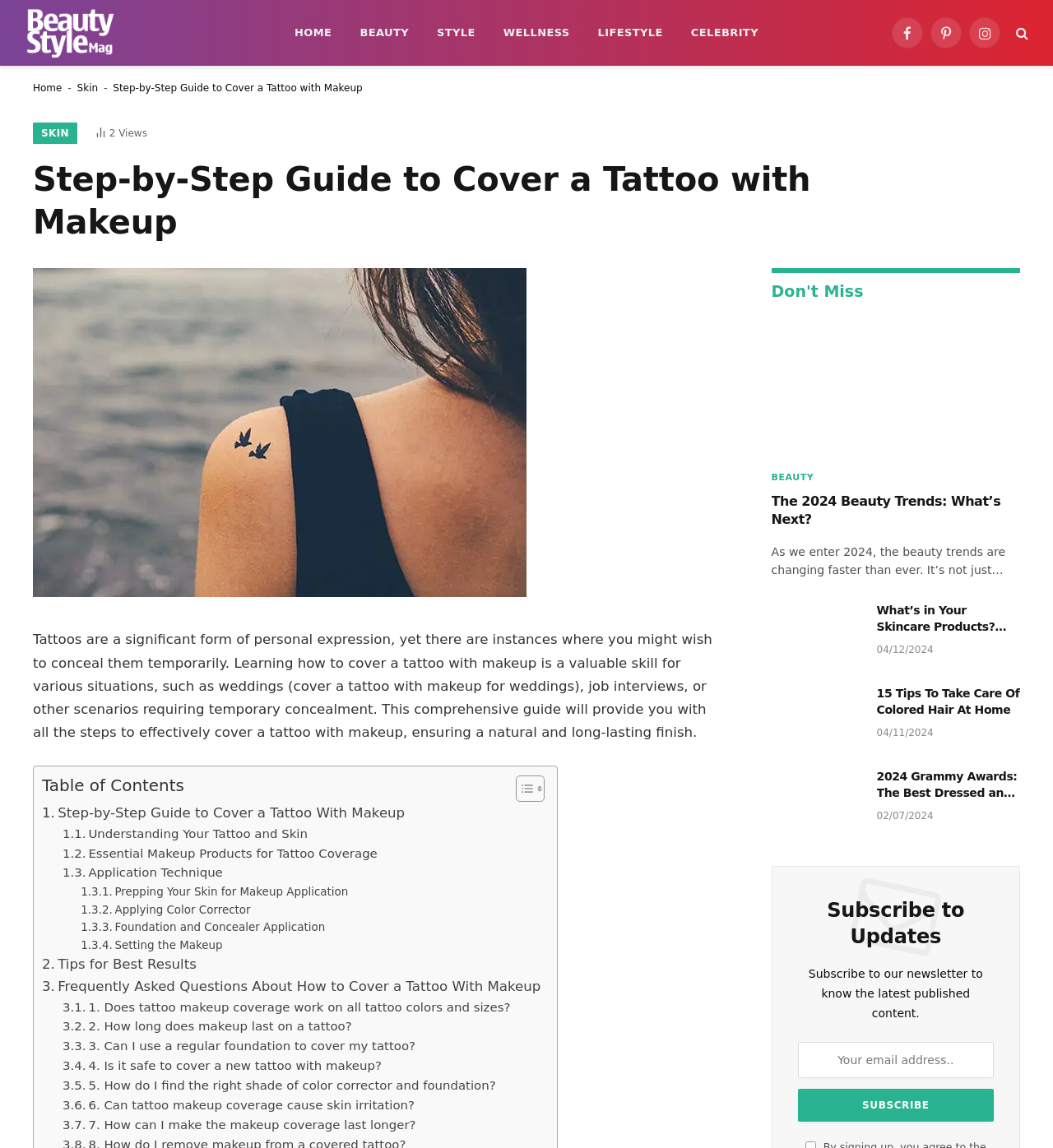Give a short answer using one word or phrase for the question:
How long does makeup last on a tattoo?

Varies